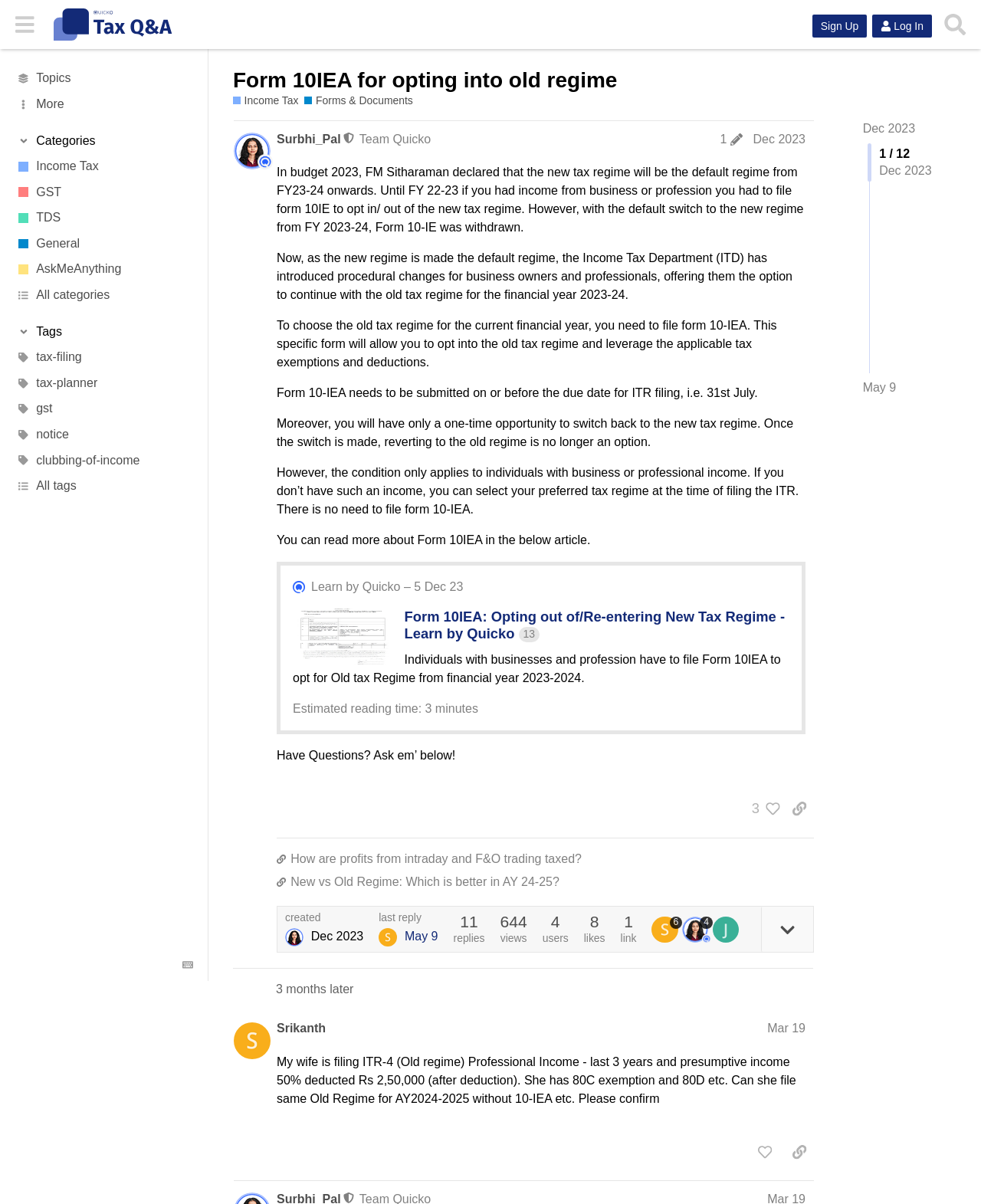What is the default tax regime from FY23-24 onwards?
From the screenshot, provide a brief answer in one word or phrase.

New tax regime